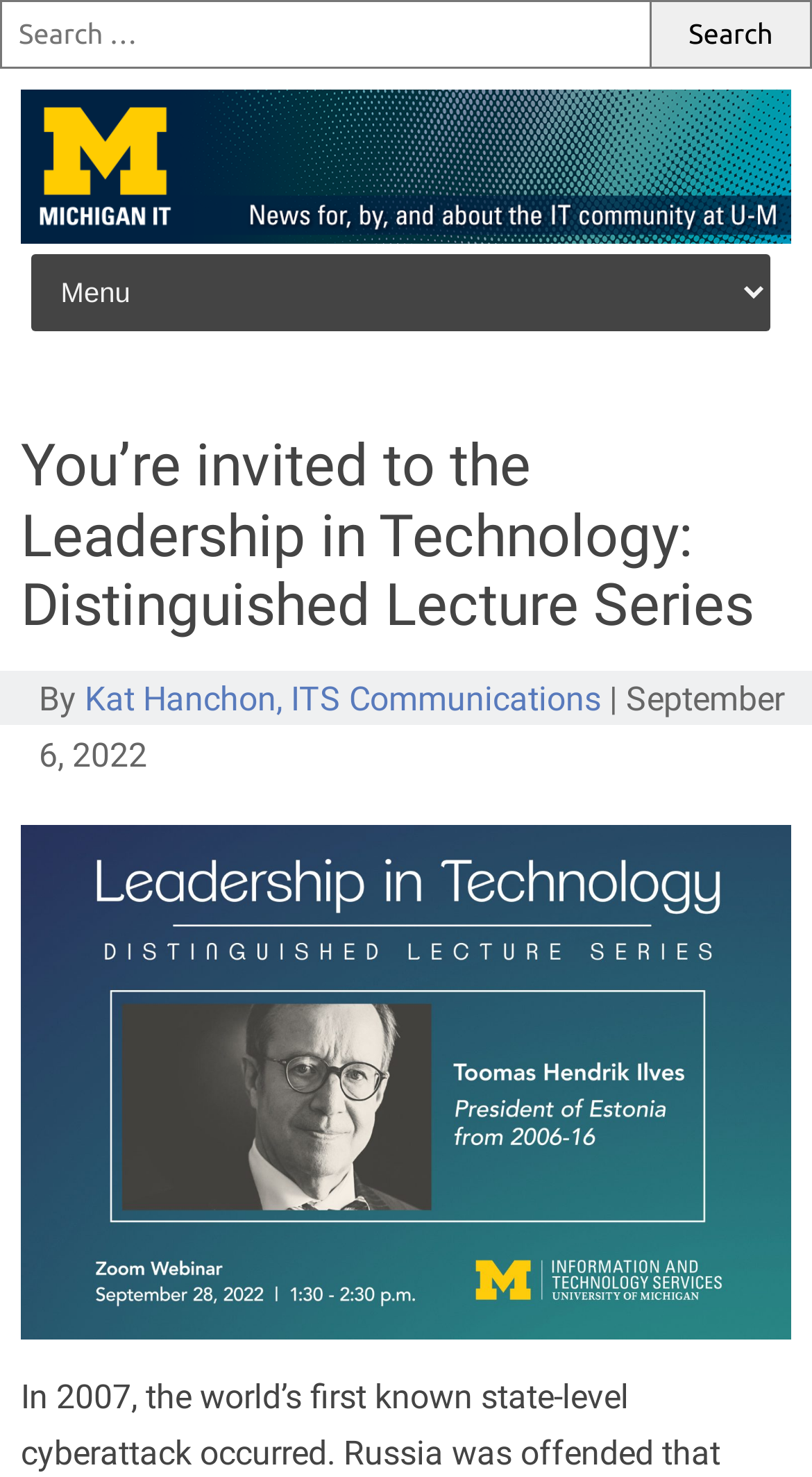Using the details in the image, give a detailed response to the question below:
What is the date of the article?

I found the answer by looking at the static text element which says 'September 6, 2022'.